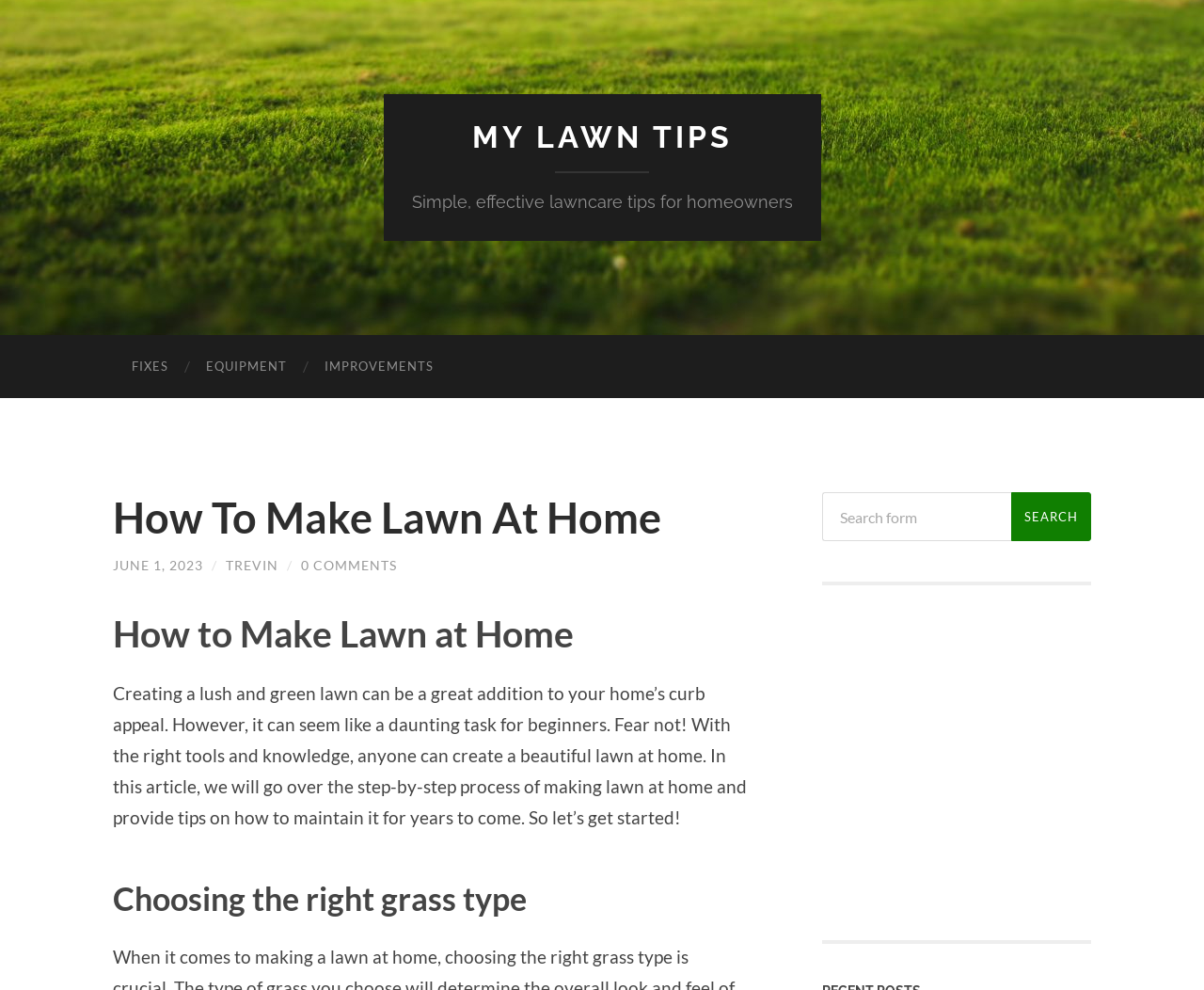Show the bounding box coordinates for the element that needs to be clicked to execute the following instruction: "Click on the 'FIXES' link". Provide the coordinates in the form of four float numbers between 0 and 1, i.e., [left, top, right, bottom].

[0.094, 0.338, 0.155, 0.402]